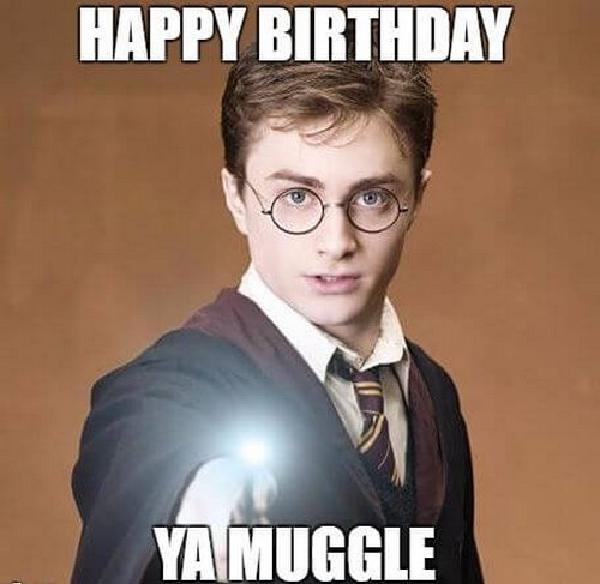Offer an in-depth description of the image shown.

The image features a character dressed in wizard attire, reminiscent of a young wizard from a popular fantasy series. He wears round glasses and wields a wand, from which a burst of light emanates, symbolizing magic. Above him are bold, celebratory letters stating "HAPPY BIRTHDAY," paired with the playful closing "YA MUGGLE." This whimsical design reflects a jovial birthday greeting infused with magical elements, perfect for fans of fantasy and adventure, celebrating the special day of a friend with humor and charm.